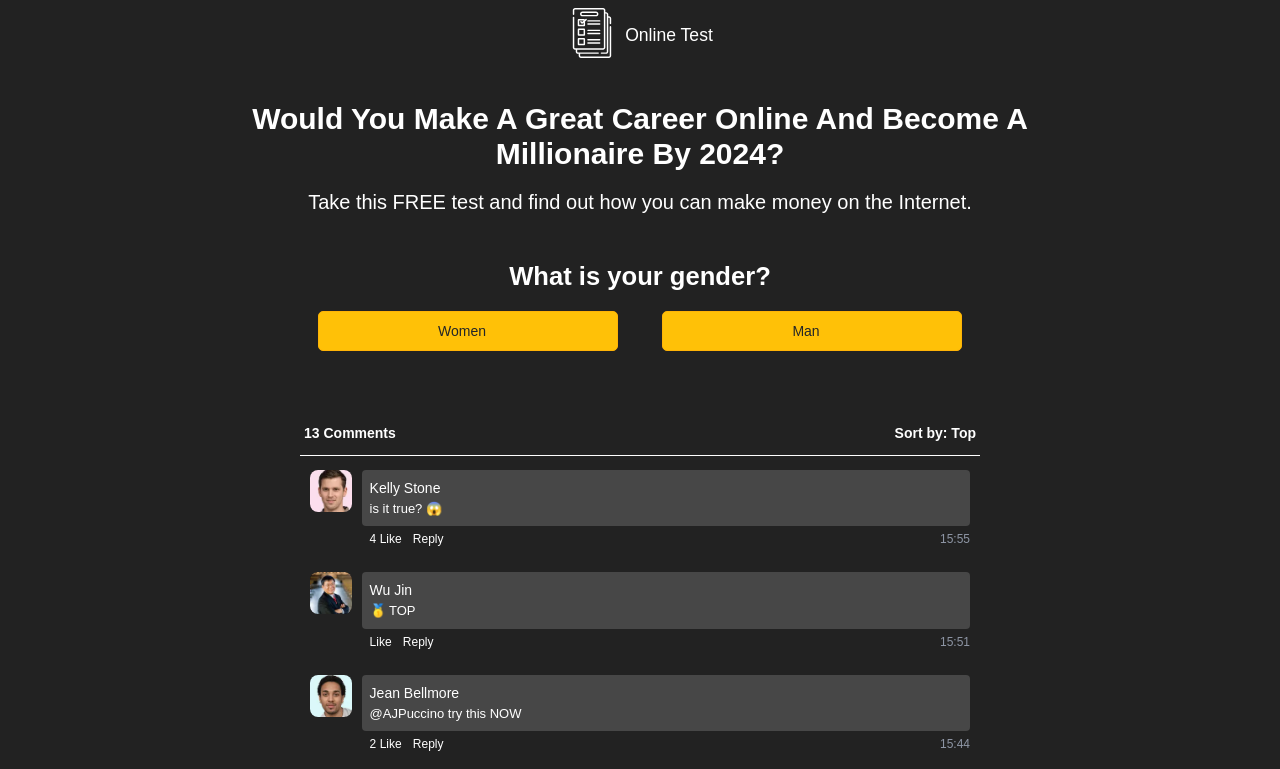Create a detailed description of the webpage's content and layout.

This webpage is an online survey platform that invites users to participate and share their insights. At the top left corner, there is a logo image. Next to it, there is a static text "Online Test". 

Below the logo, there are two headings. The first heading asks if the user would make a great career online and become a millionaire by 2024. The second heading invites the user to take a free test to find out how to make money on the internet.

Further down, there is a question asking about the user's gender, with two buttons "Women" and "Man" to select from. 

On the right side of the page, there are several comments or posts from users, each with a profile picture, a comment text, and two buttons "Like" and "Reply". The comments are sorted by "Top" and have timestamps ranging from 15:44 to 15:55. Some comments have emojis, such as 😱 and 🥇. 

There are a total of 4 comments or posts, each with a similar layout and design.